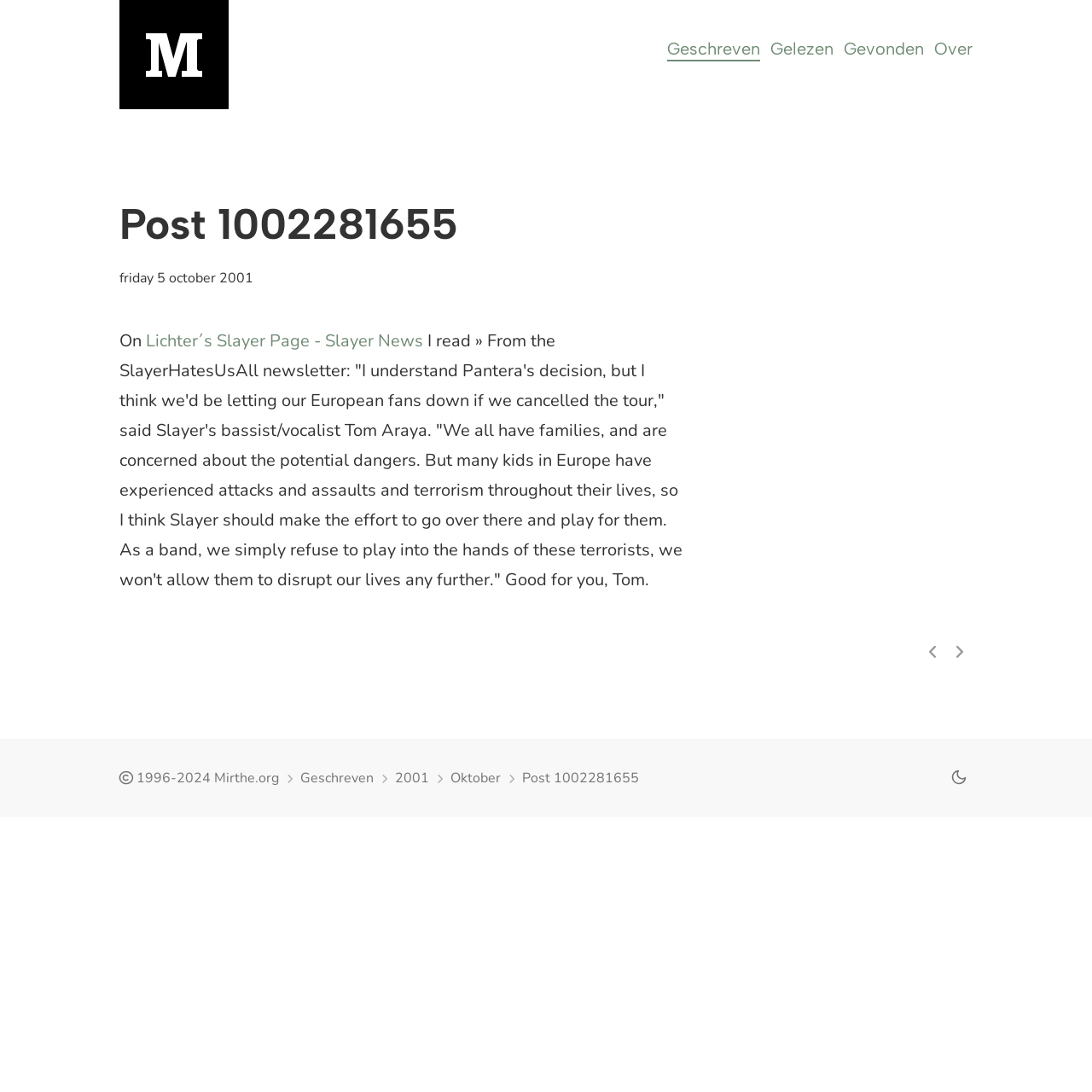Locate the bounding box coordinates of the element you need to click to accomplish the task described by this instruction: "View October 2001 posts".

[0.412, 0.704, 0.462, 0.721]